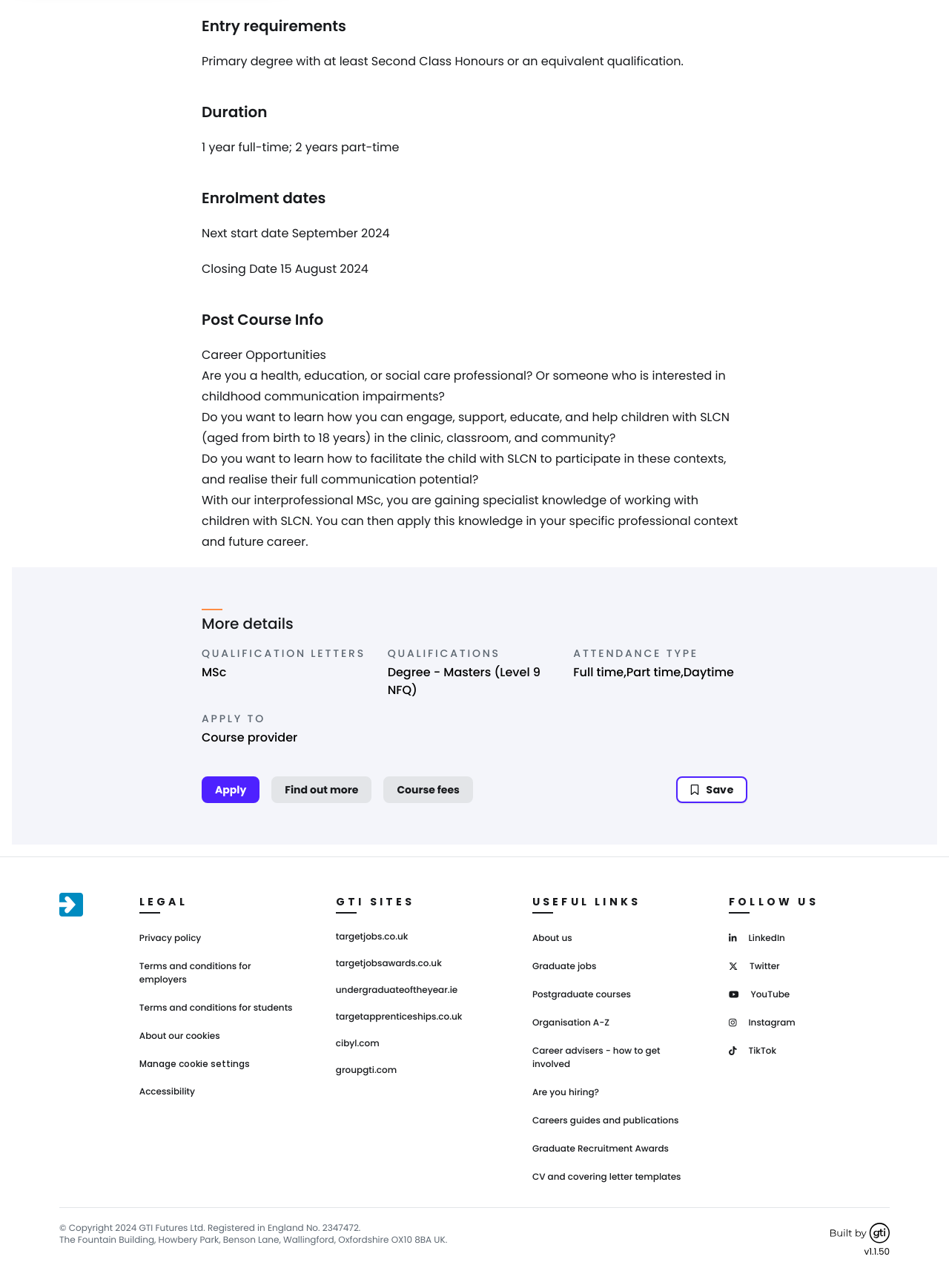Point out the bounding box coordinates of the section to click in order to follow this instruction: "Check the upcoming undergraduate events".

None